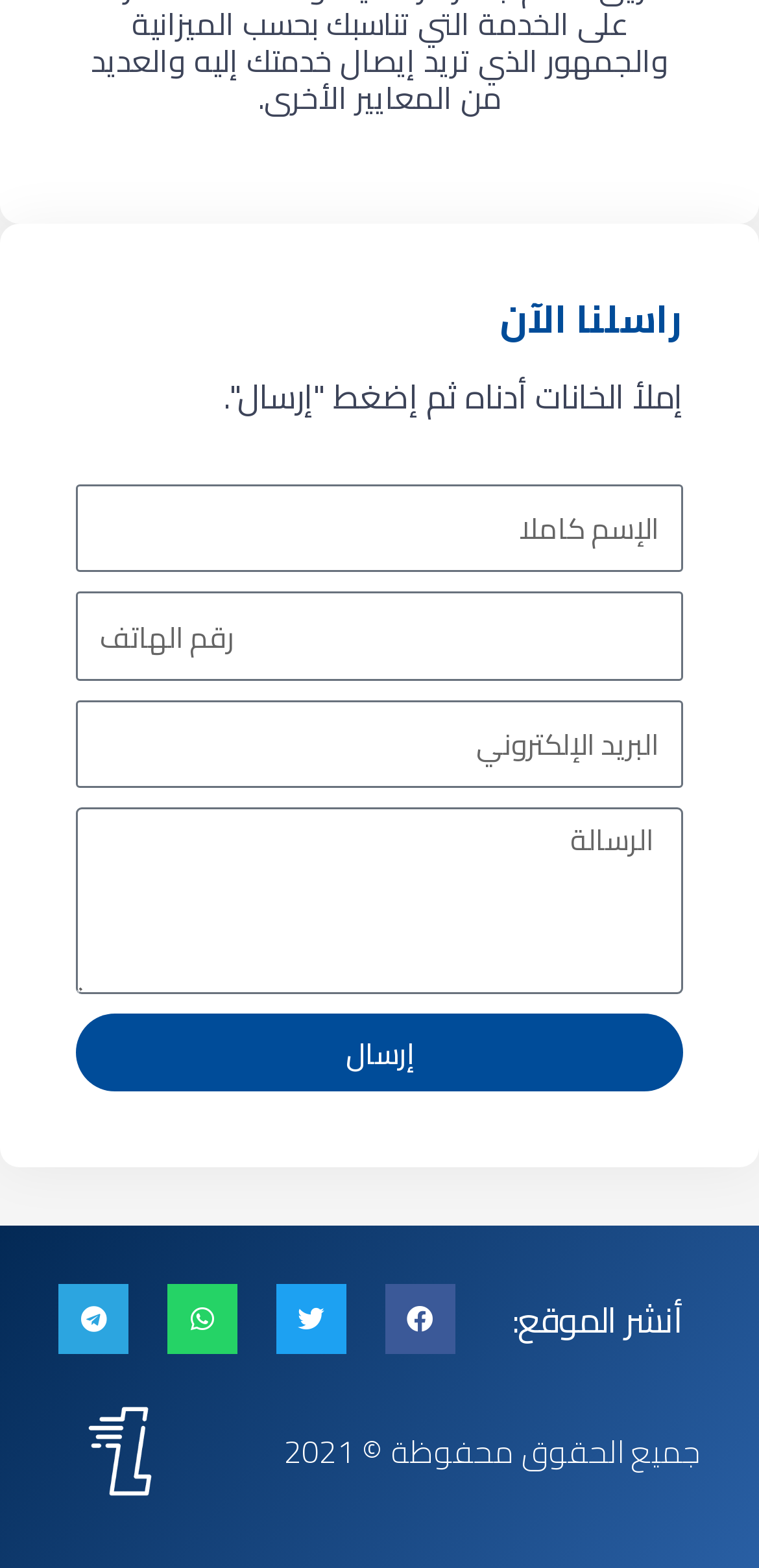What is the purpose of the button?
Ensure your answer is thorough and detailed.

The button is labeled 'إرسال', which means 'send' in Arabic. Its purpose is to submit the form data entered in the textboxes.